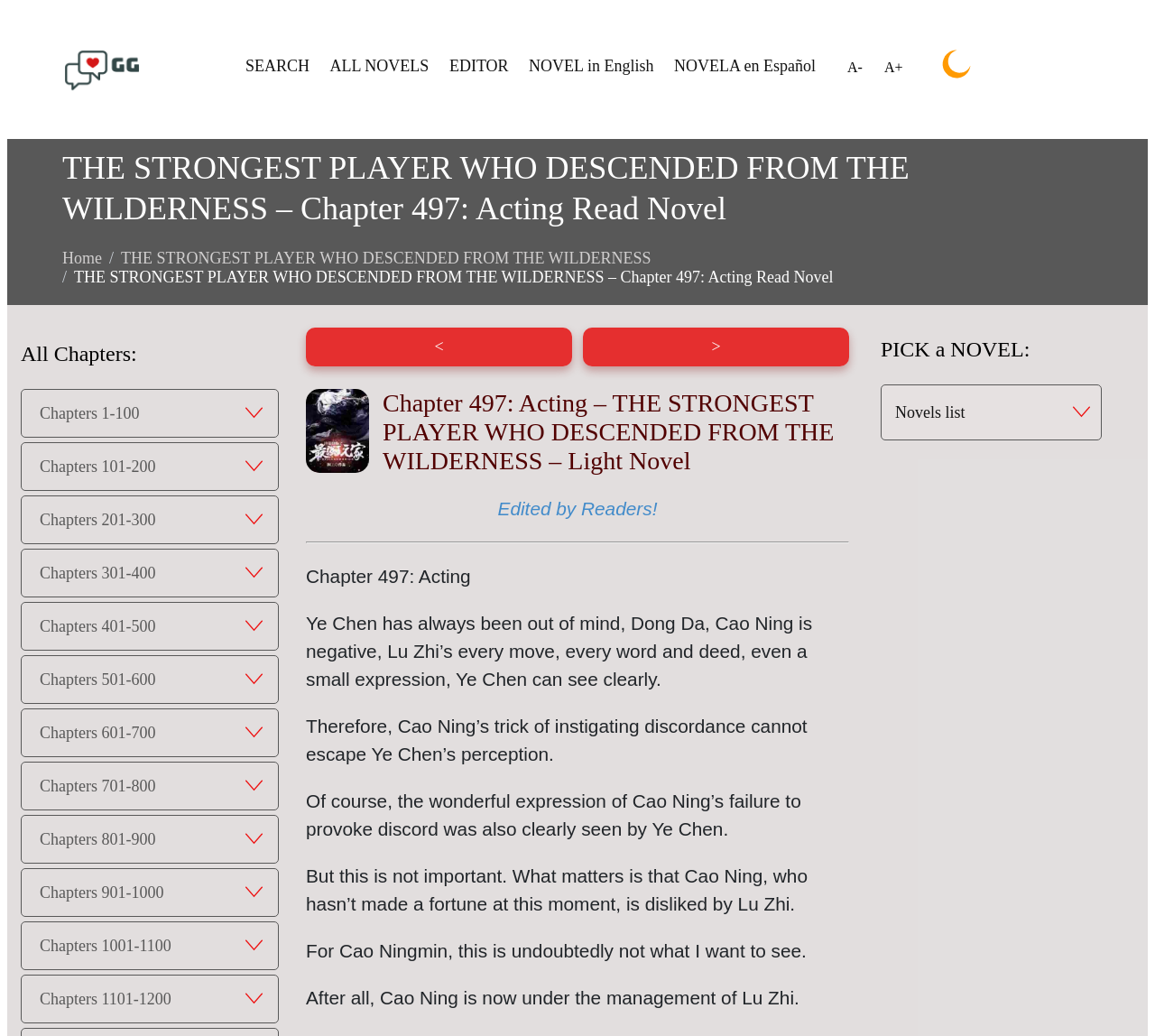Find the bounding box coordinates for the element that must be clicked to complete the instruction: "Read the previous chapter". The coordinates should be four float numbers between 0 and 1, indicated as [left, top, right, bottom].

[0.265, 0.316, 0.495, 0.354]